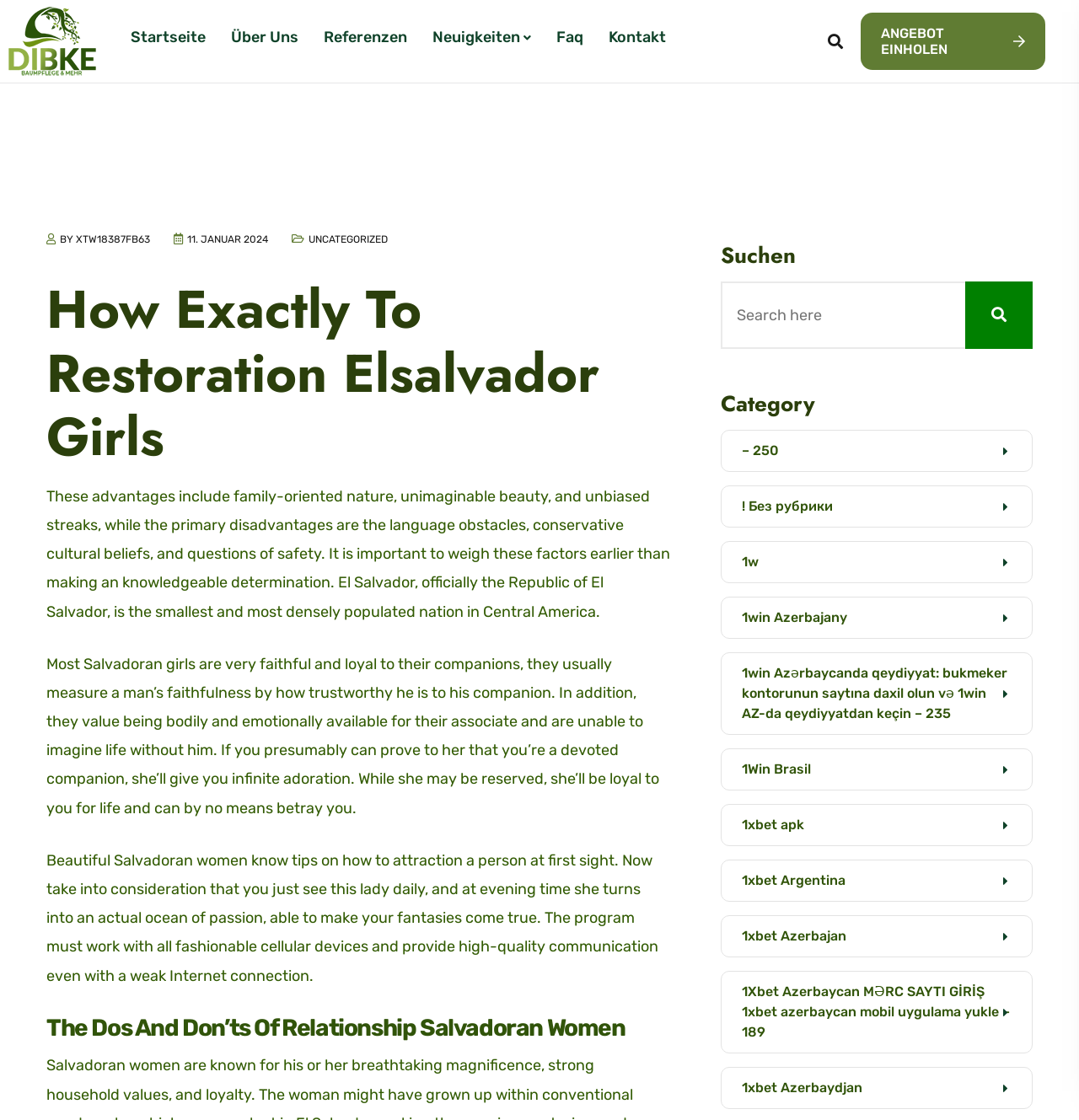Identify the bounding box coordinates for the UI element described as follows: ! Без рубрики. Use the format (top-left x, top-left y, bottom-right x, bottom-right y) and ensure all values are floating point numbers between 0 and 1.

[0.668, 0.434, 0.957, 0.471]